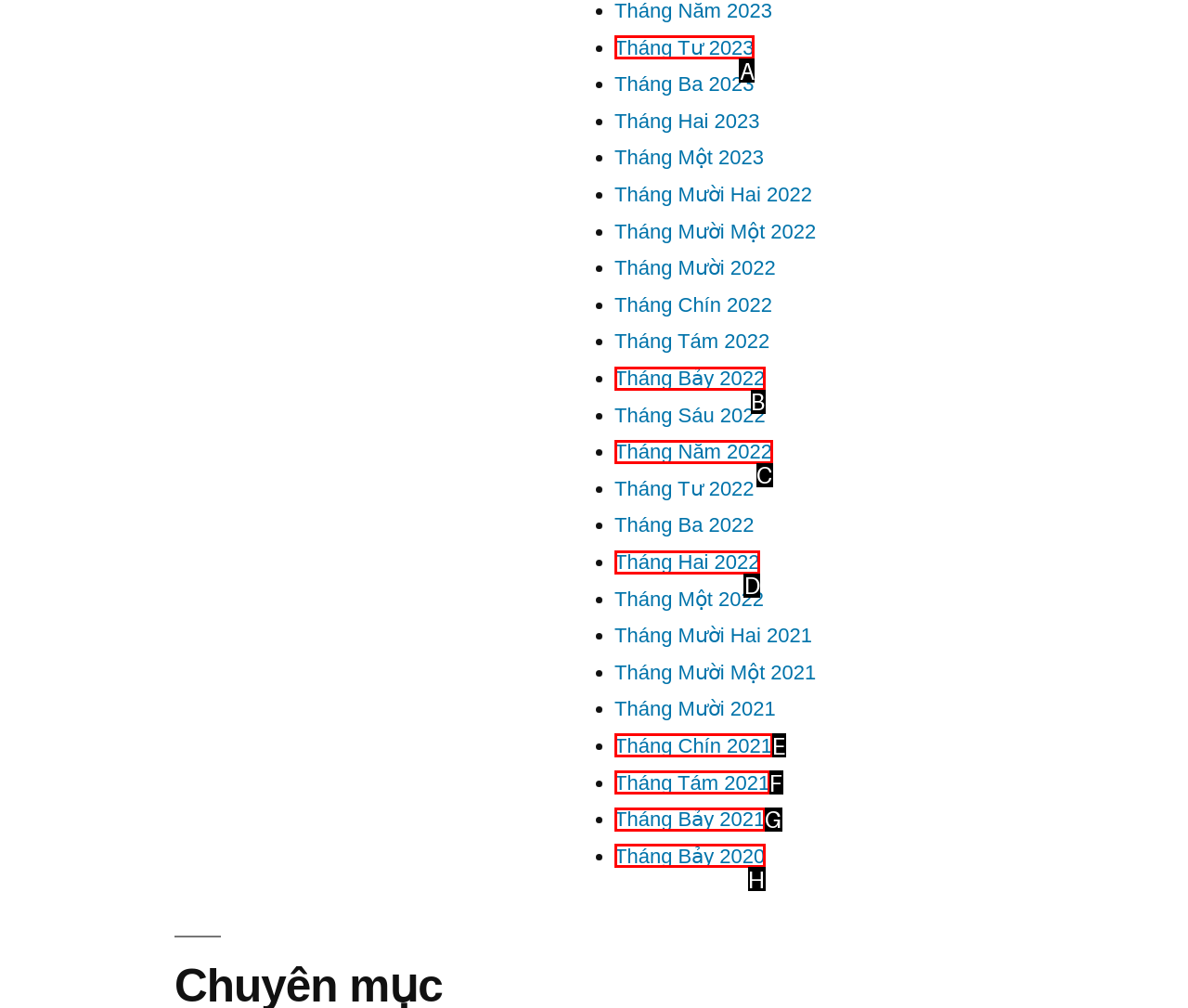Determine the UI element that matches the description: Tháng Năm 2022
Answer with the letter from the given choices.

C